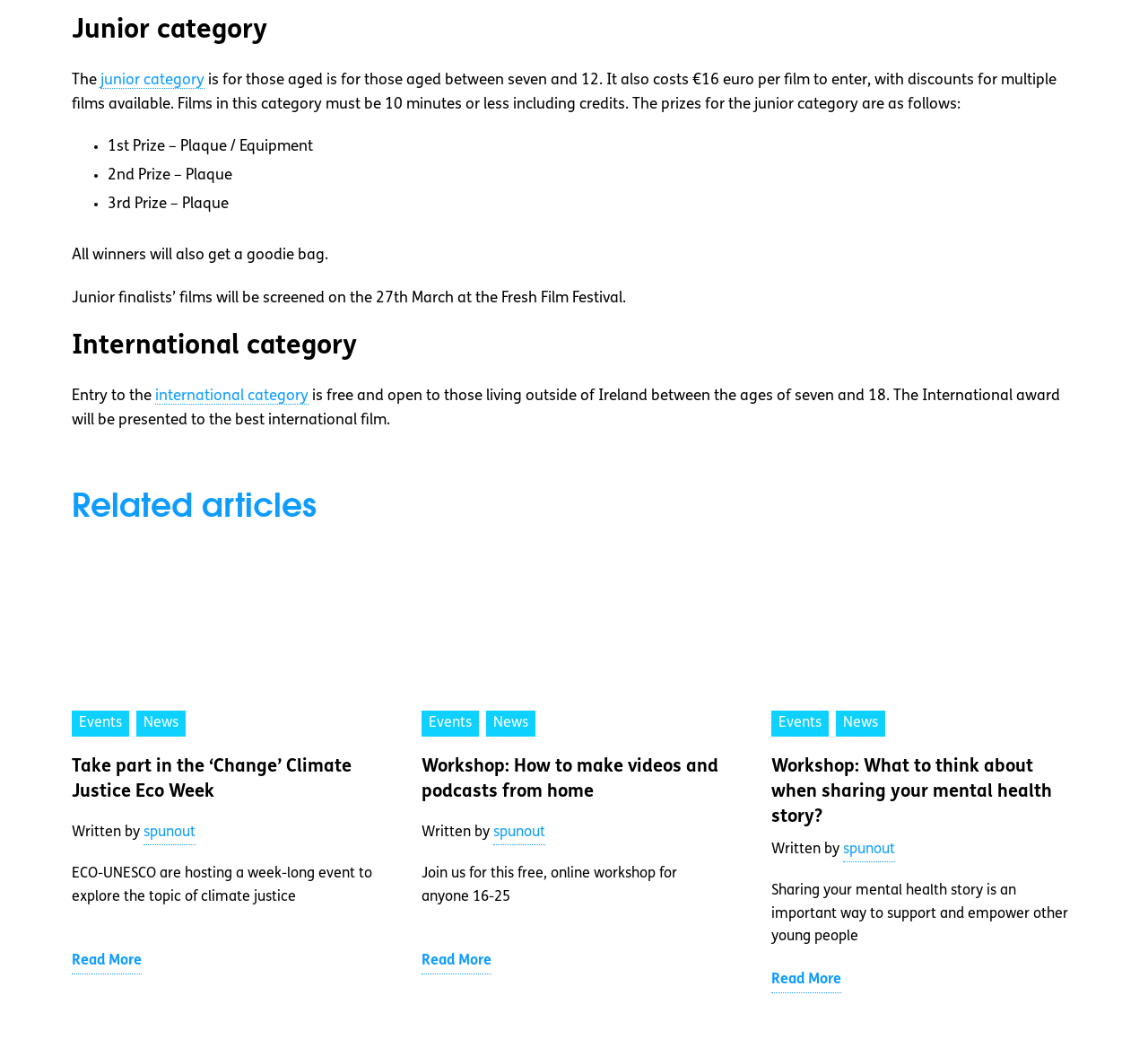Please determine the bounding box coordinates for the element with the description: "Read More".

[0.062, 0.915, 0.123, 0.938]